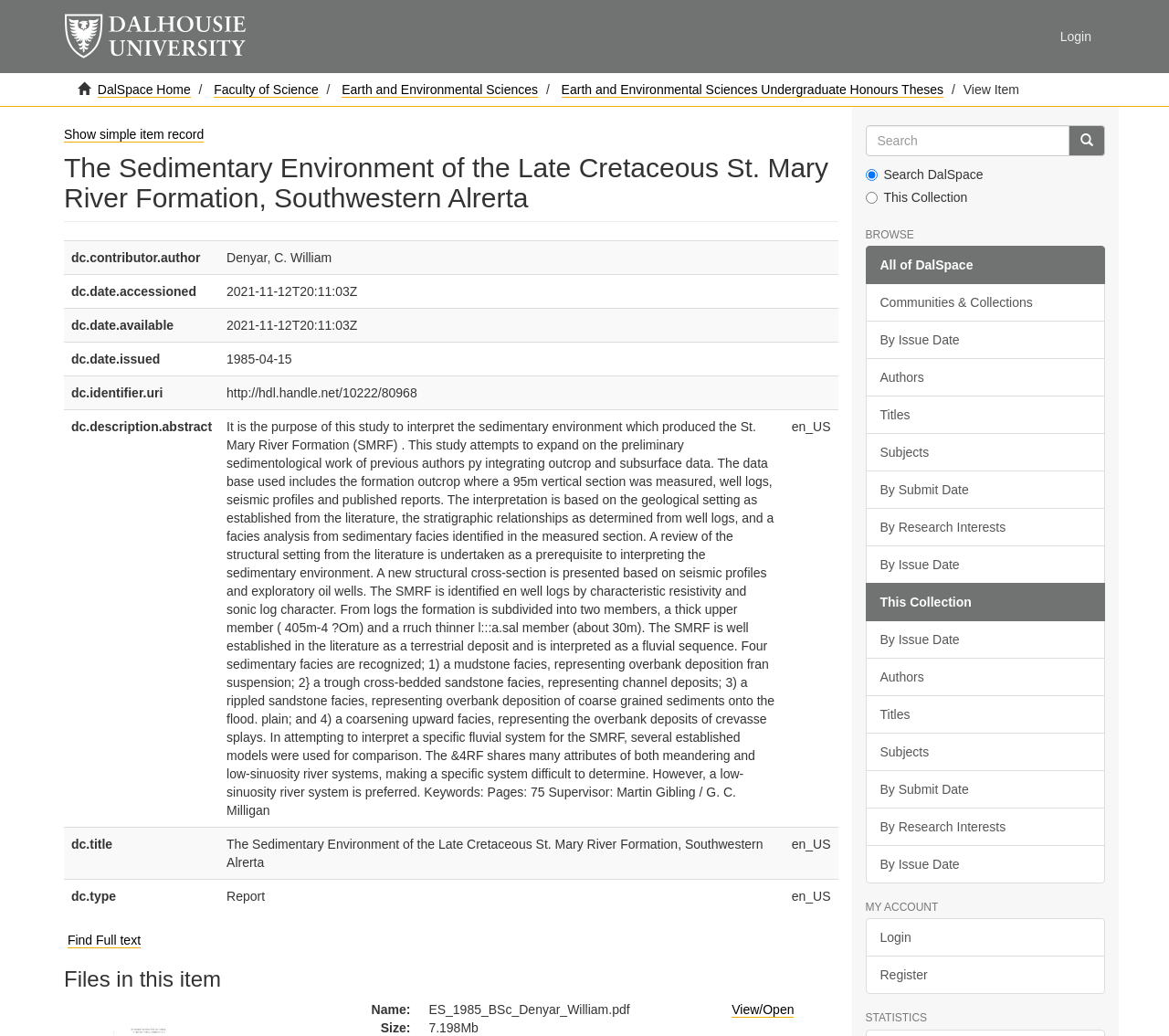Reply to the question with a brief word or phrase: What is the name of the author?

C. William Denyar